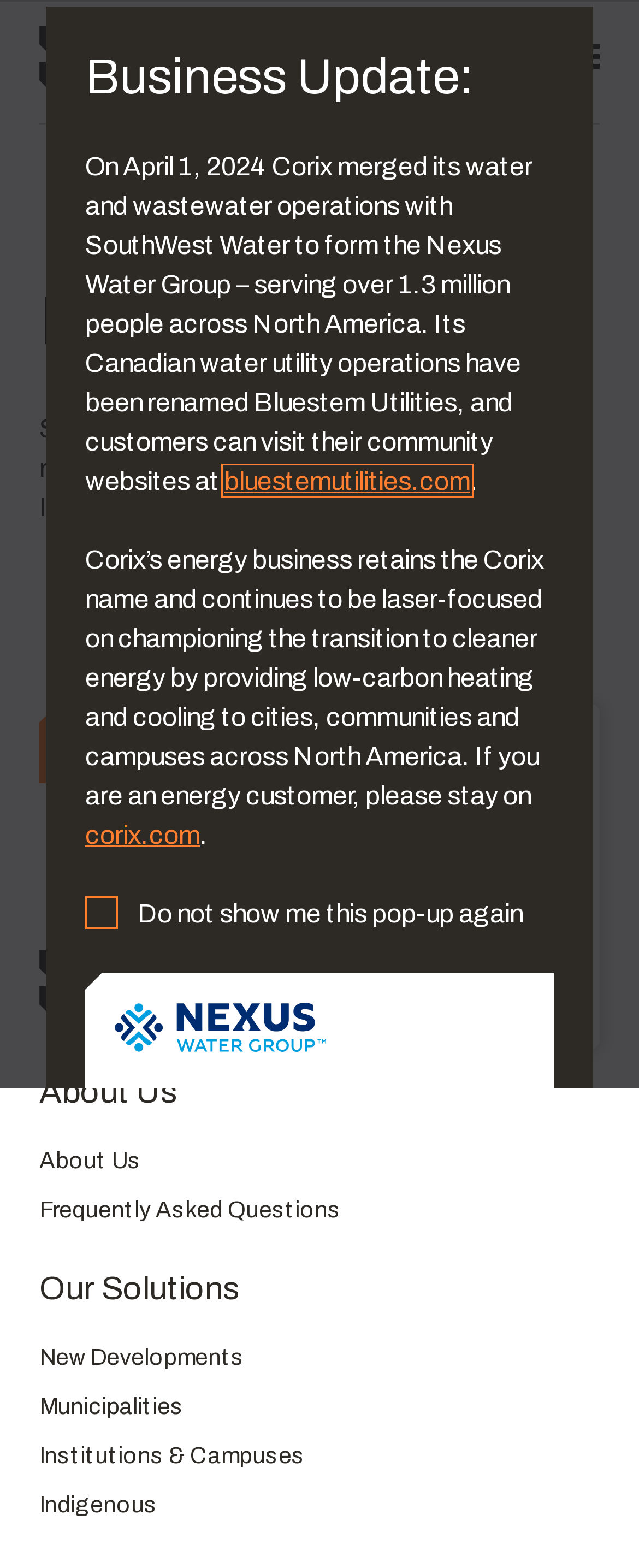What is the name of the company logo? Observe the screenshot and provide a one-word or short phrase answer.

Corix Logo